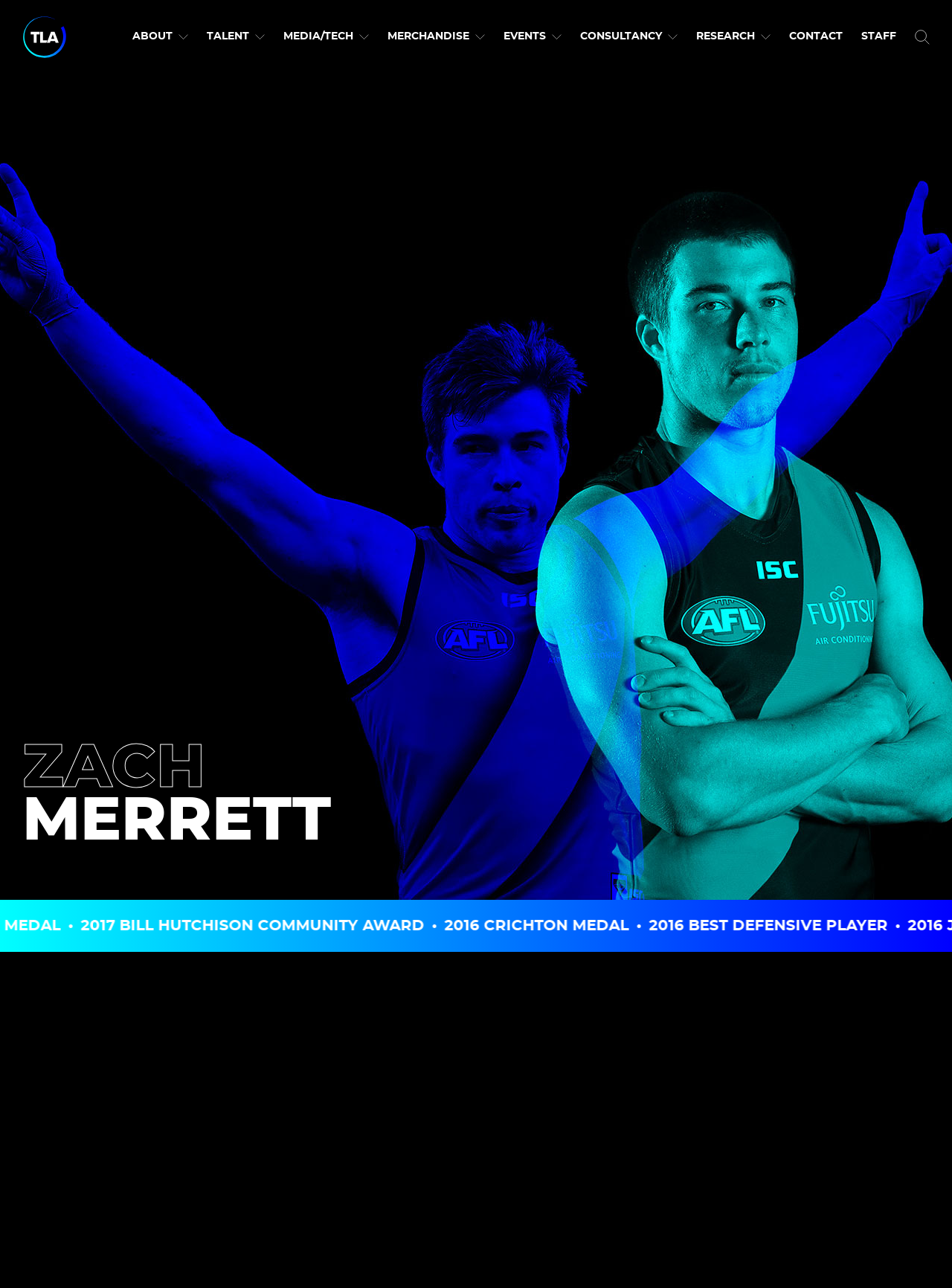Find the bounding box coordinates for the element that must be clicked to complete the instruction: "check EVENTS". The coordinates should be four float numbers between 0 and 1, indicated as [left, top, right, bottom].

[0.529, 0.023, 0.59, 0.034]